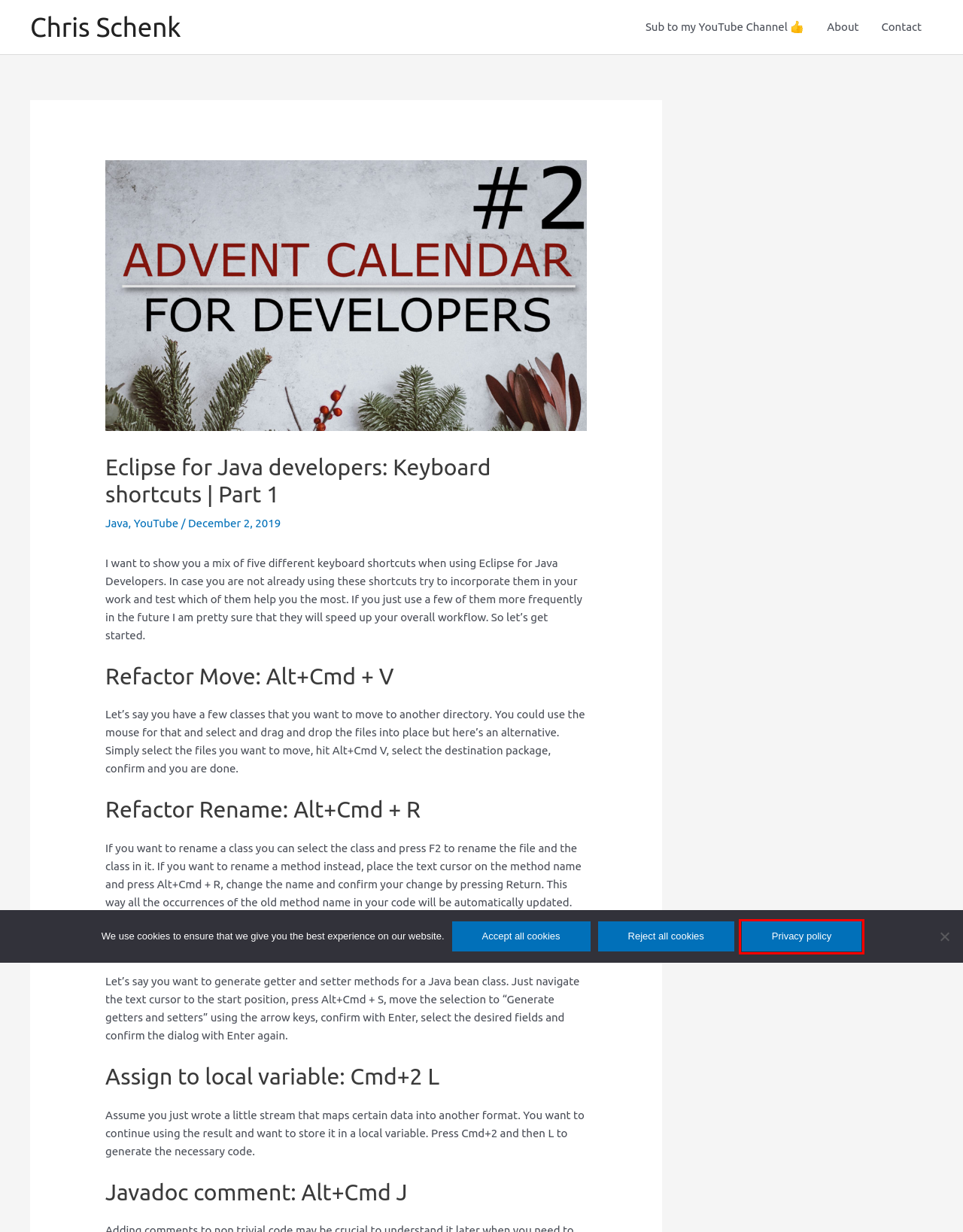Review the screenshot of a webpage that includes a red bounding box. Choose the webpage description that best matches the new webpage displayed after clicking the element within the bounding box. Here are the candidates:
A. Datenschutzerklärung | Chris Schenk
B. Terms of Service | Chris Schenk
C. Privacy Policy | Chris Schenk
D. Contact | Chris Schenk
E. Python: Setting up a webserver fast | Chris Schenk
F. Chris Schenk | This Site Is About Tech
G. Java Archives | Chris Schenk
H. About | Chris Schenk

C